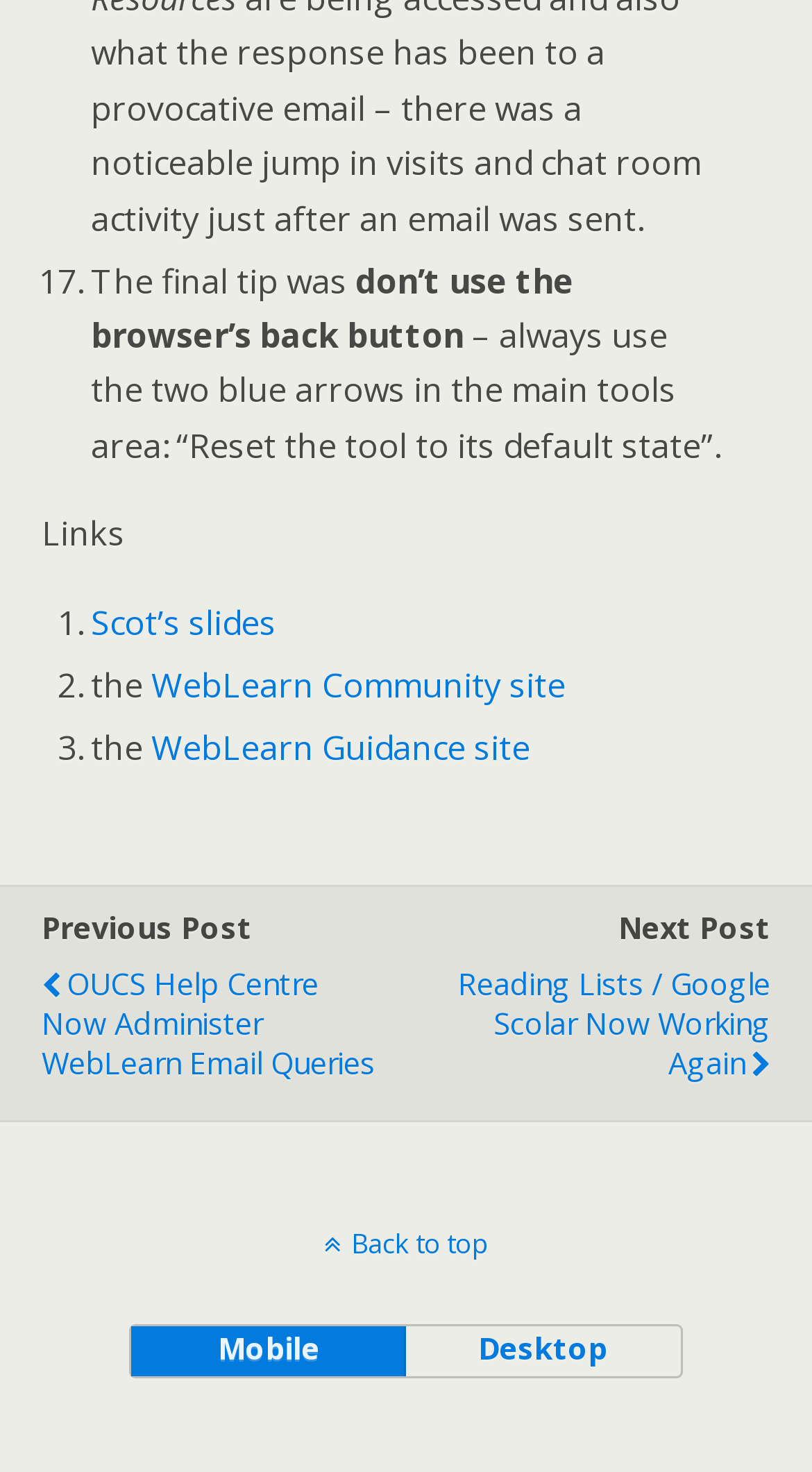Provide a brief response in the form of a single word or phrase:
What is the text of the first list item?

The final tip was